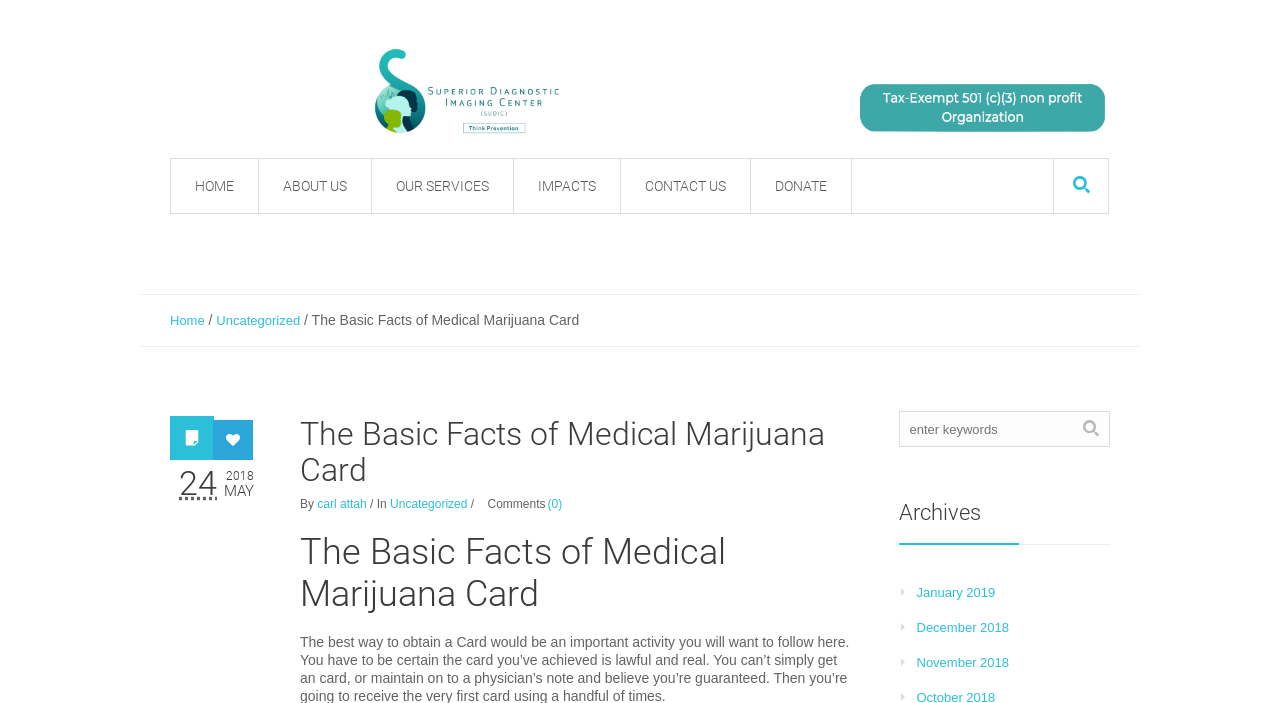Produce a meticulous description of the webpage.

The webpage is about the Superior Diagnostic Imaging Center, with a focus on medical marijuana cards. At the top, there is a header section with a logo image of the center, accompanied by a link to the center's homepage. Below the header, there is a navigation menu with links to various sections, including "HOME", "ABOUT US", "OUR SERVICES", "IMPACTS", "CONTACT US", and "DONATE". 

To the right of the navigation menu, there is a search bar with a textbox to enter keywords and a button to submit the search. Above the search bar, there is a link with a icon, possibly representing a social media profile.

The main content of the page is an article titled "The Basic Facts of Medical Marijuana Card", which is displayed prominently in the center of the page. The article has a heading, a publication date of May 24, 2018, and is attributed to an author named "carl attah". Below the article title, there are links to categories, including "Uncategorized", and a comment section with no comments.

On the right side of the page, there is a section titled "Archives" with links to monthly archives, including January 2019, December 2018, and November 2018.